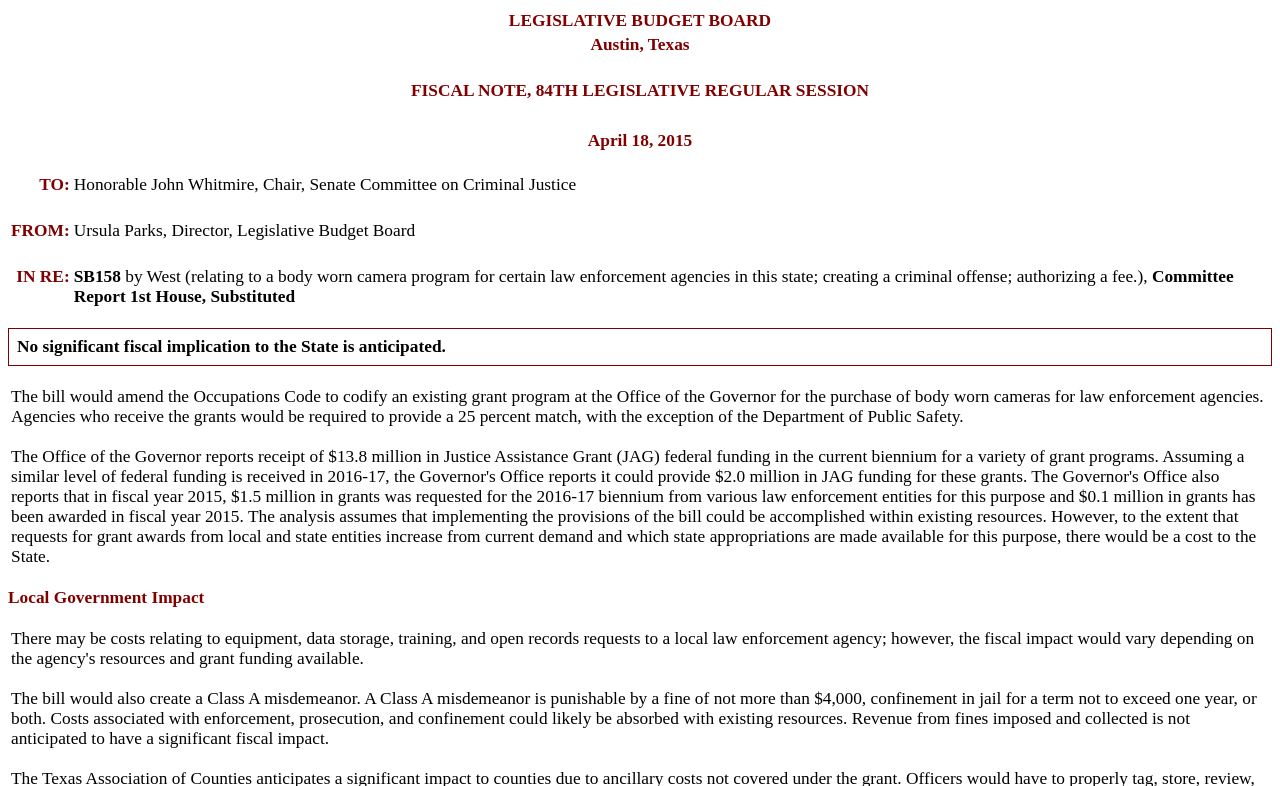What is the purpose of the bill?
Answer the question with just one word or phrase using the image.

To create a body worn camera program for law enforcement agencies